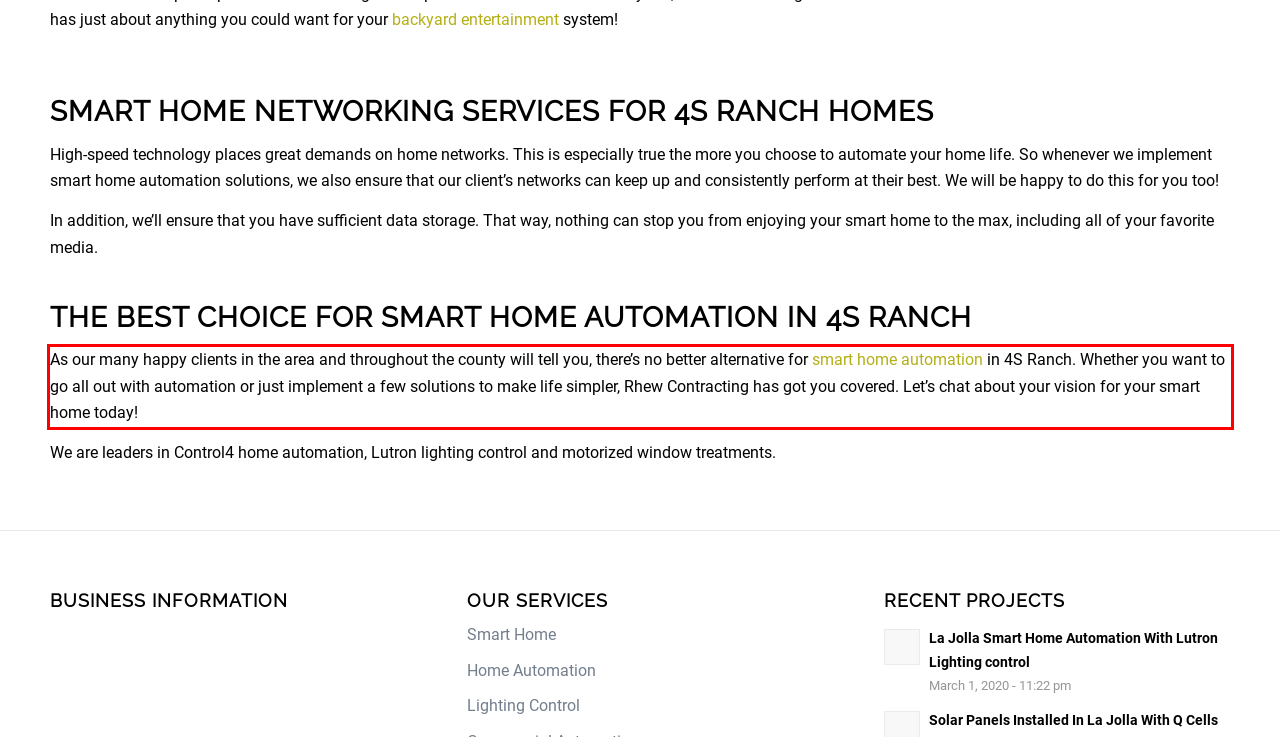Analyze the webpage screenshot and use OCR to recognize the text content in the red bounding box.

As our many happy clients in the area and throughout the county will tell you, there’s no better alternative for smart home automation in 4S Ranch. Whether you want to go all out with automation or just implement a few solutions to make life simpler, Rhew Contracting has got you covered. Let’s chat about your vision for your smart home today!